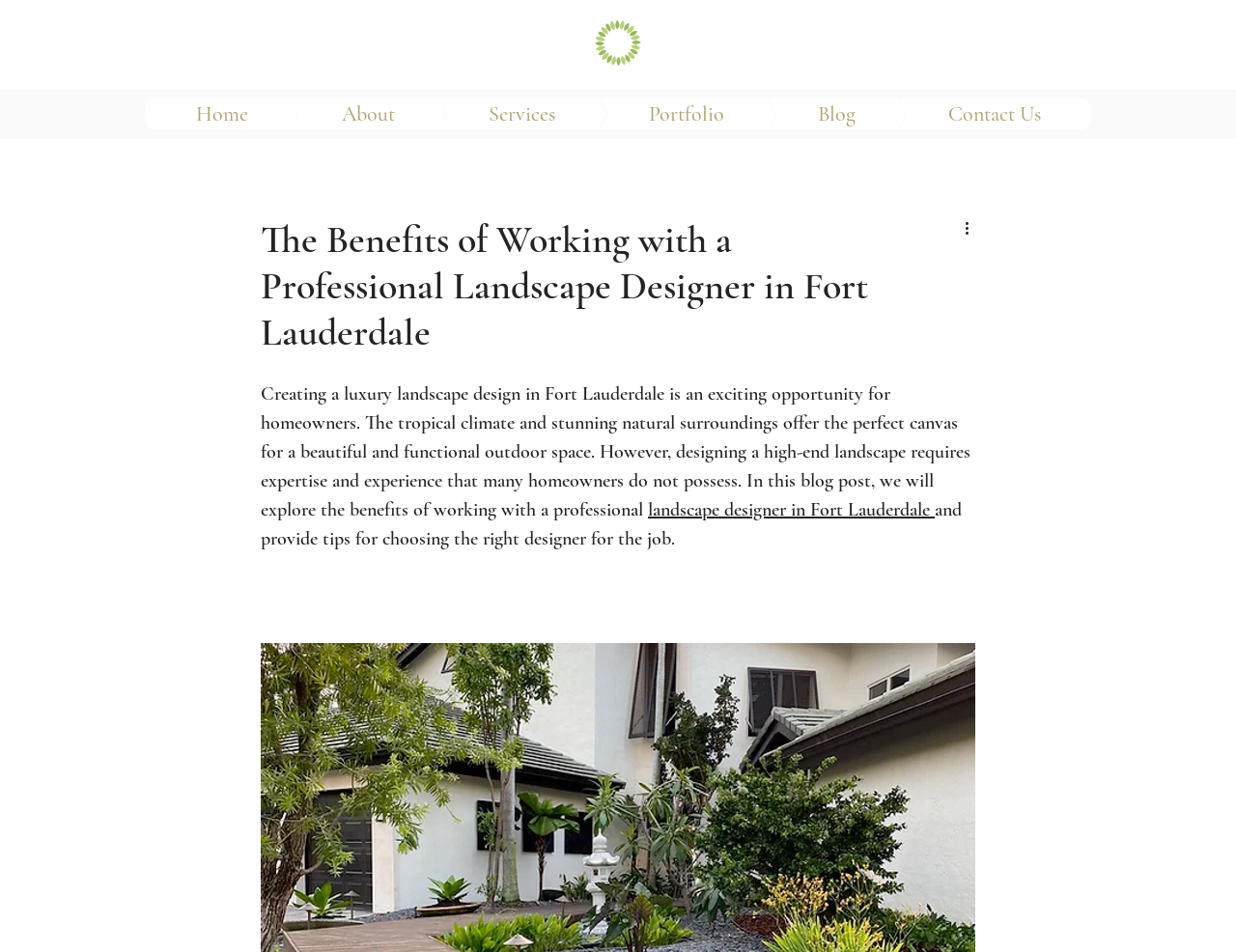What is the purpose of the 'More actions' button?
From the image, provide a succinct answer in one word or a short phrase.

To show more options